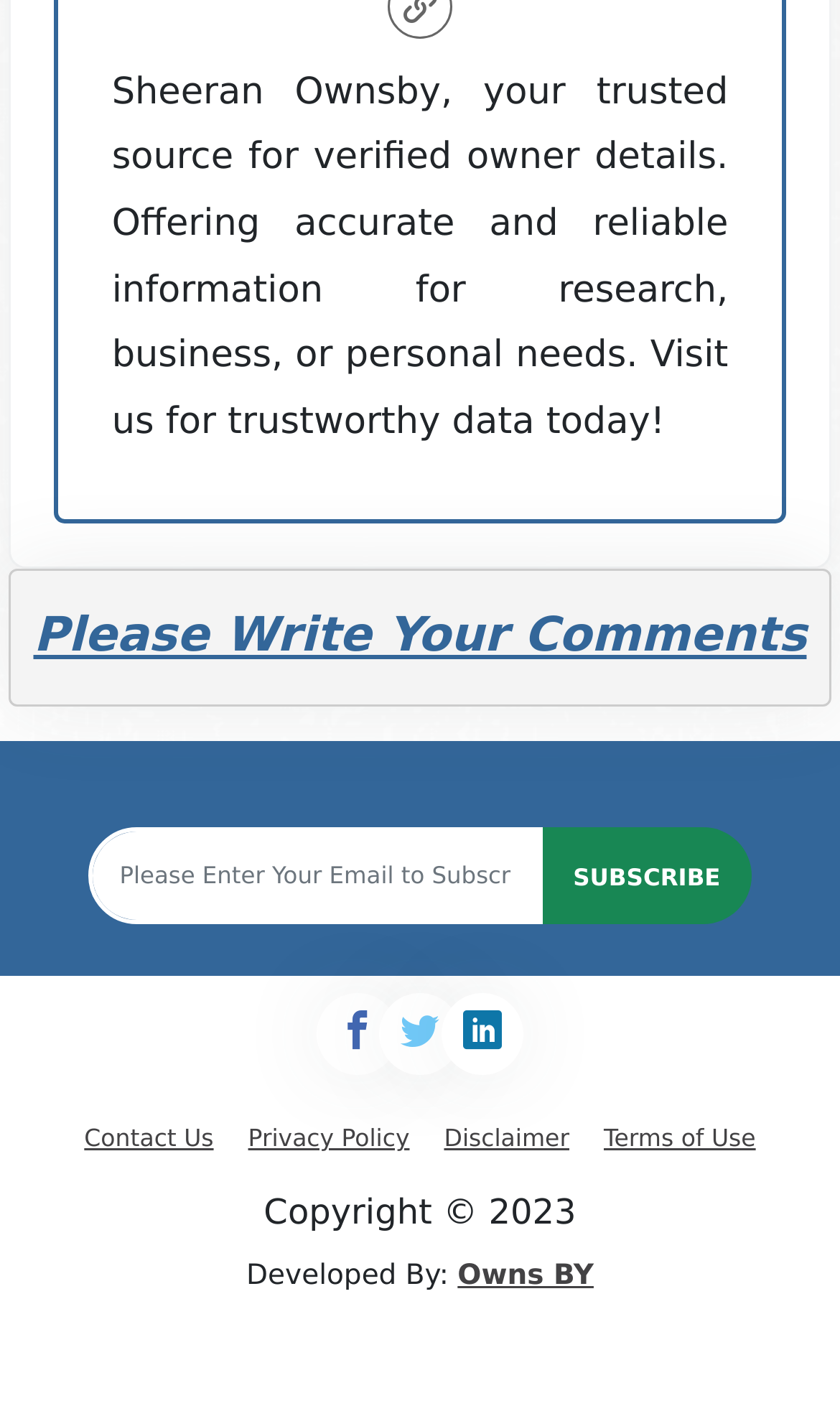Determine the bounding box coordinates of the clickable element to achieve the following action: 'Click subscribe'. Provide the coordinates as four float values between 0 and 1, formatted as [left, top, right, bottom].

[0.682, 0.612, 0.858, 0.632]